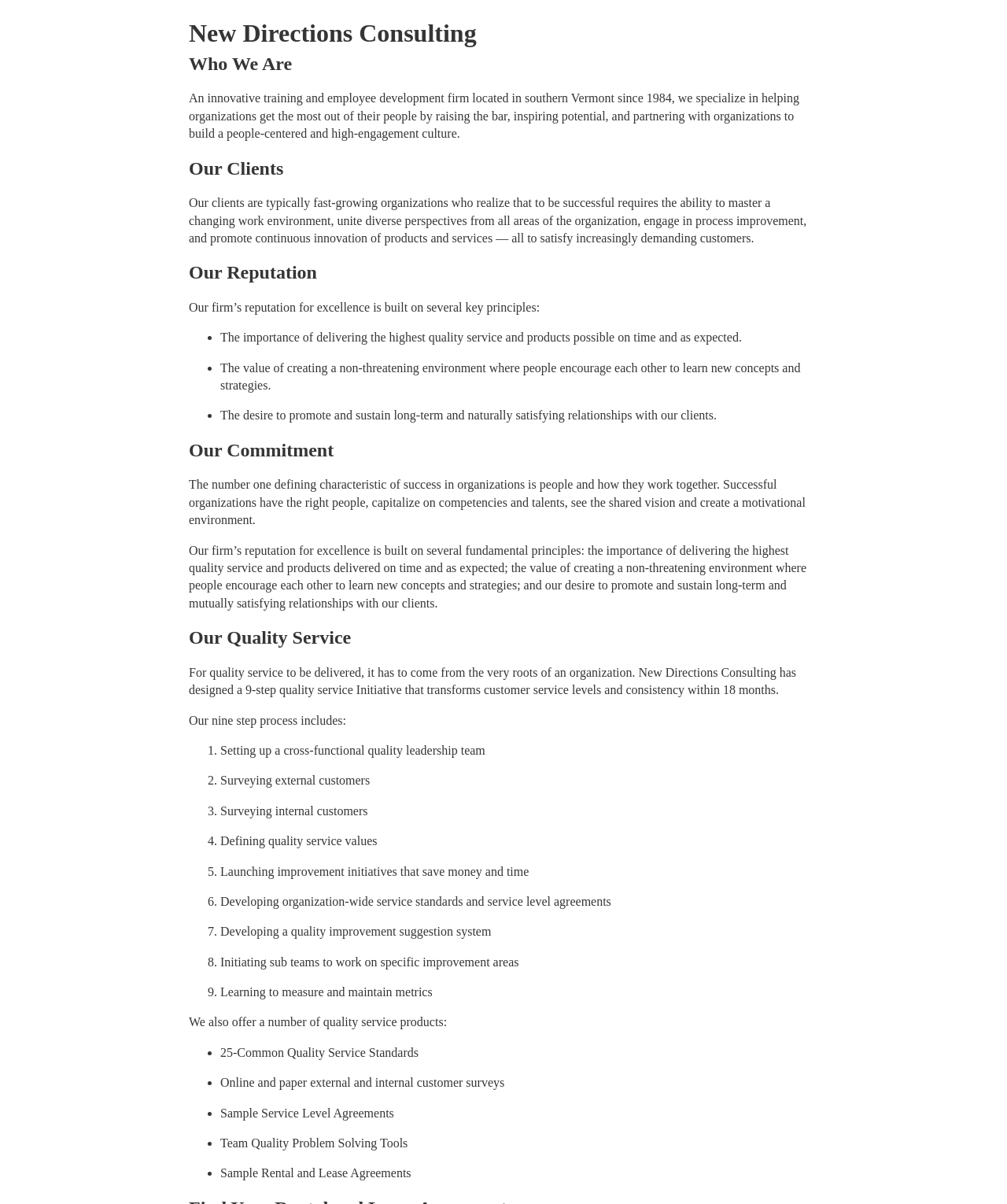Analyze and describe the webpage in a detailed narrative.

This webpage is about New Directions Consulting, Inc., an innovative training and employee development firm based in Bennington, Vermont. At the top of the page, there is a heading with the company name, followed by a brief introduction to the firm. Below this, there are several sections, each with a heading and descriptive text.

The first section, "Who We Are," provides an overview of the company's mission and values. The text explains that the firm specializes in helping organizations develop their people and build a people-centered culture.

The next section, "Our Clients," describes the types of organizations that the firm works with, typically fast-growing companies that need to adapt to changing work environments.

The "Our Reputation" section outlines the key principles that the firm's reputation is built on, including delivering high-quality service, creating a non-threatening environment, and promoting long-term relationships with clients. This section is presented in a list format with bullet points.

The "Our Commitment" section emphasizes the importance of people in achieving success in organizations. It highlights the need for the right people, capitalizing on competencies, and creating a motivational environment.

The "Our Quality Service" section is the longest and most detailed section on the page. It describes the firm's 9-step quality service initiative, which aims to transform customer service levels and consistency within 18 months. The nine steps are listed in a numbered format, each with a brief description. The section also mentions that the firm offers various quality service products, including common quality service standards, customer surveys, and team problem-solving tools.

Throughout the page, the text is organized in a clear and logical manner, with headings and subheadings guiding the reader through the different sections. The use of bullet points and numbered lists makes the content easy to scan and understand.